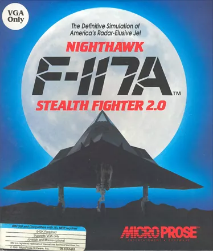Generate an elaborate caption that includes all aspects of the image.

The image depicts the cover for the computer game "F-117A Nighthawk Stealth Fighter 2.0," released by MicroProse. The design features a dramatic backdrop of a full moon, which casts a striking glow against a gradient blue sky. Central to the artwork is a stylized representation of the F-117A stealth jet, depicted in shadowy black, emphasizing its design as a stealth aircraft. The title is prominently displayed at the top in bold red letters, highlighted further with the words "The Definitive Simulation of America’s Radar-Elusive Jet" in white, offering insight into the game's focus on realistic flight simulation. Notably, the packaging is marked "VGA Only," suggesting it is intended for systems equipped with VGA graphics capabilities, further attesting to its era in the early 1990s video game landscape.